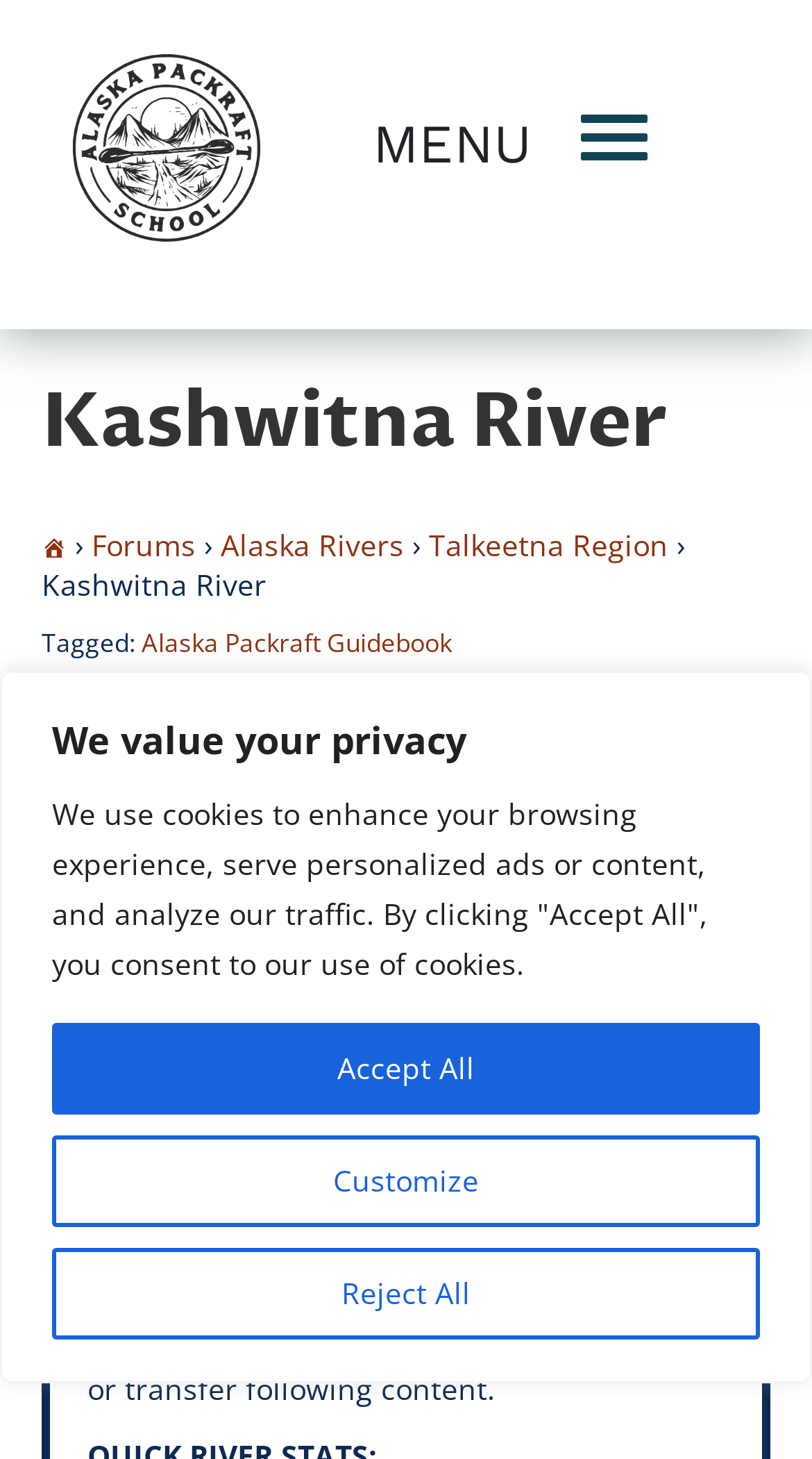What is the role of Jule Harle?
Using the visual information from the image, give a one-word or short-phrase answer.

Keymaster